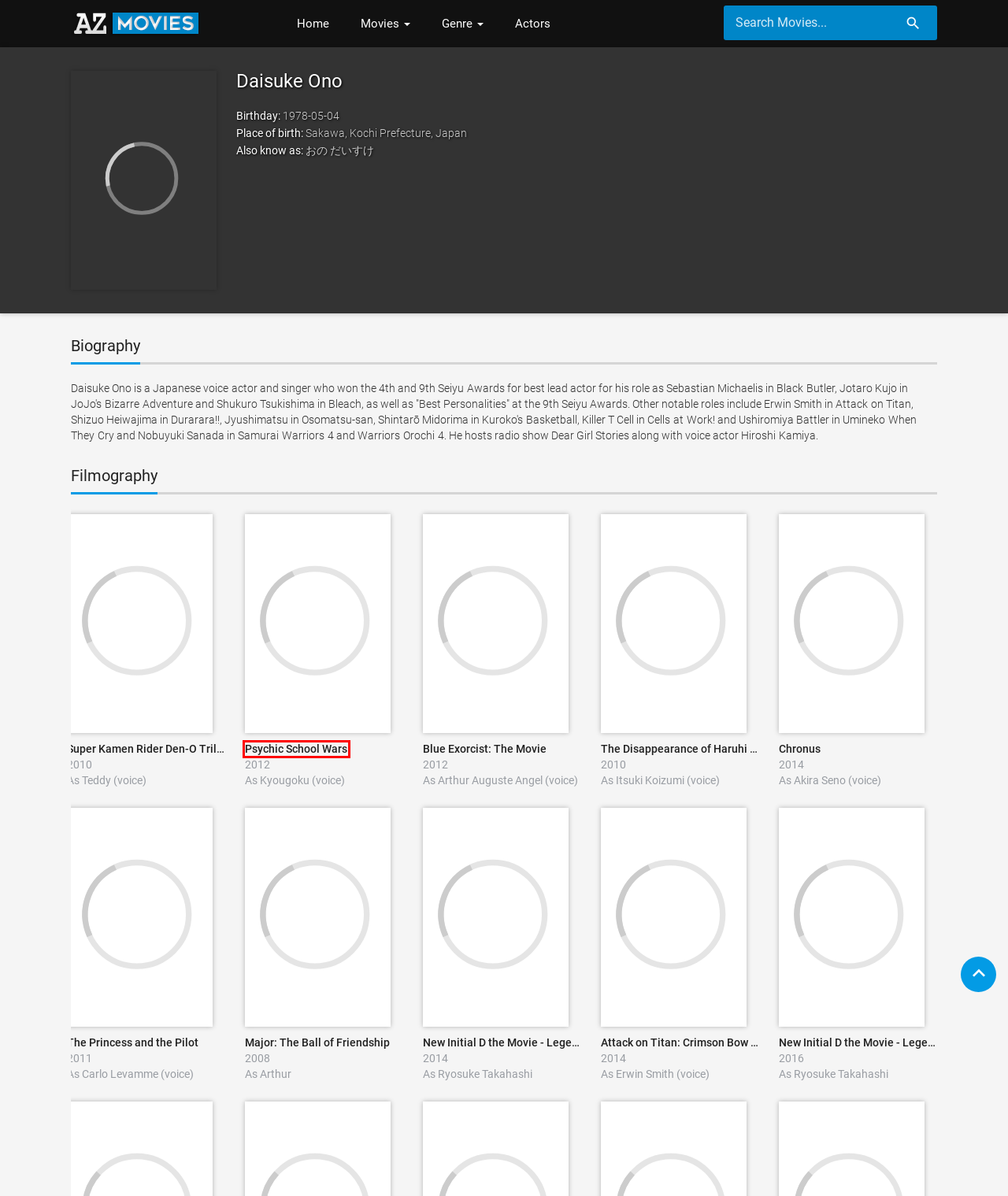You are provided with a screenshot of a webpage where a red rectangle bounding box surrounds an element. Choose the description that best matches the new webpage after clicking the element in the red bounding box. Here are the choices:
A. Blue Exorcist: The Movie (2012) - AZ Movies
B. New Initial D the Movie - Legend 1: Awakening (2014) - AZ Movies
C. The Princess and the Pilot (2011) - AZ Movies
D. Movie Actors - AZ Movies
E. New Initial D the Movie - Legend 3: Dream (2016) - AZ Movies
F. The Disappearance of Haruhi Suzumiya (2010) - AZ Movies
G. Psychic School Wars (2012) - AZ Movies
H. Major: The Ball of Friendship (2008) - AZ Movies

G